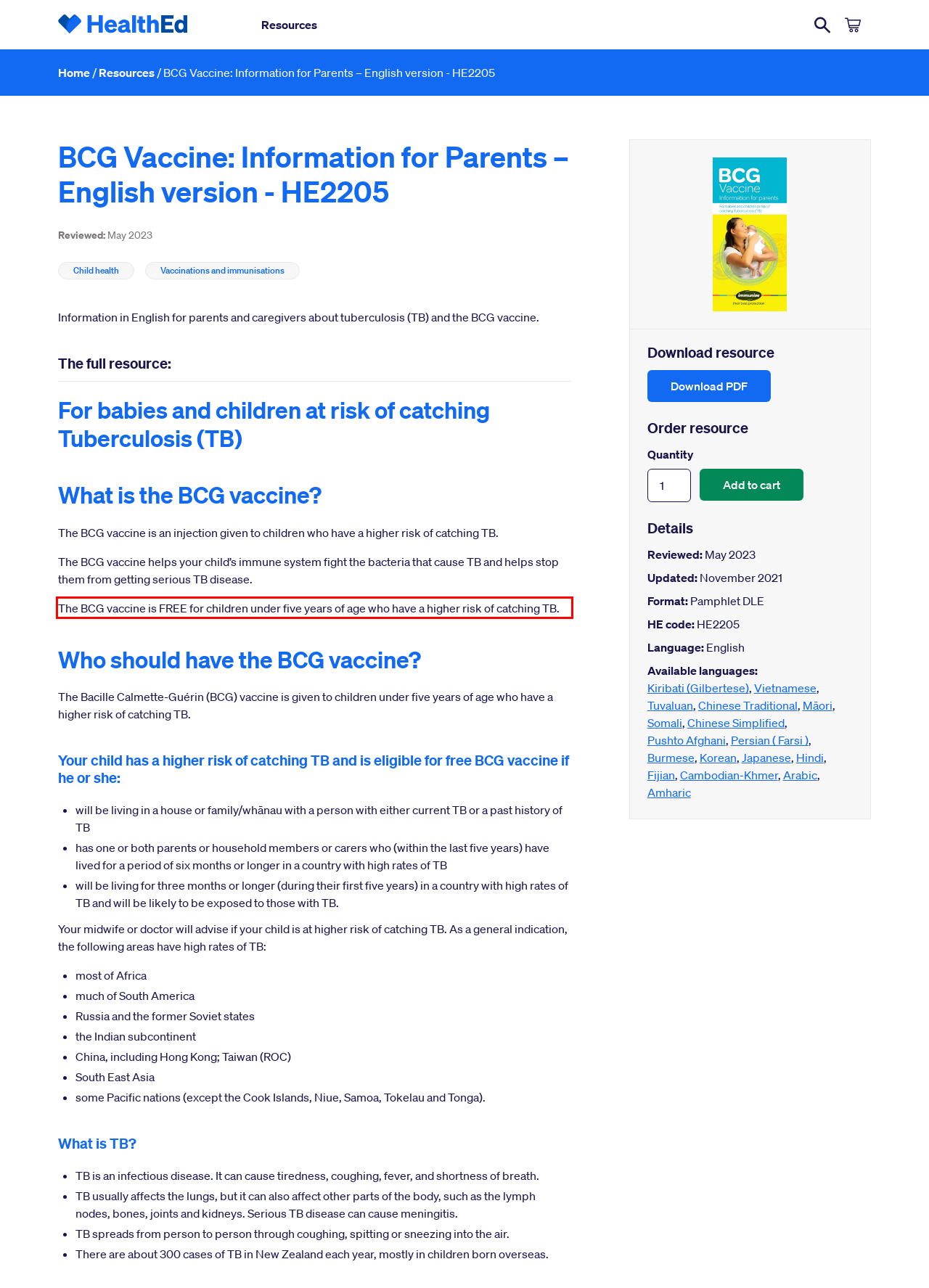You are given a screenshot showing a webpage with a red bounding box. Perform OCR to capture the text within the red bounding box.

The BCG vaccine is FREE for children under five years of age who have a higher risk of catching TB.